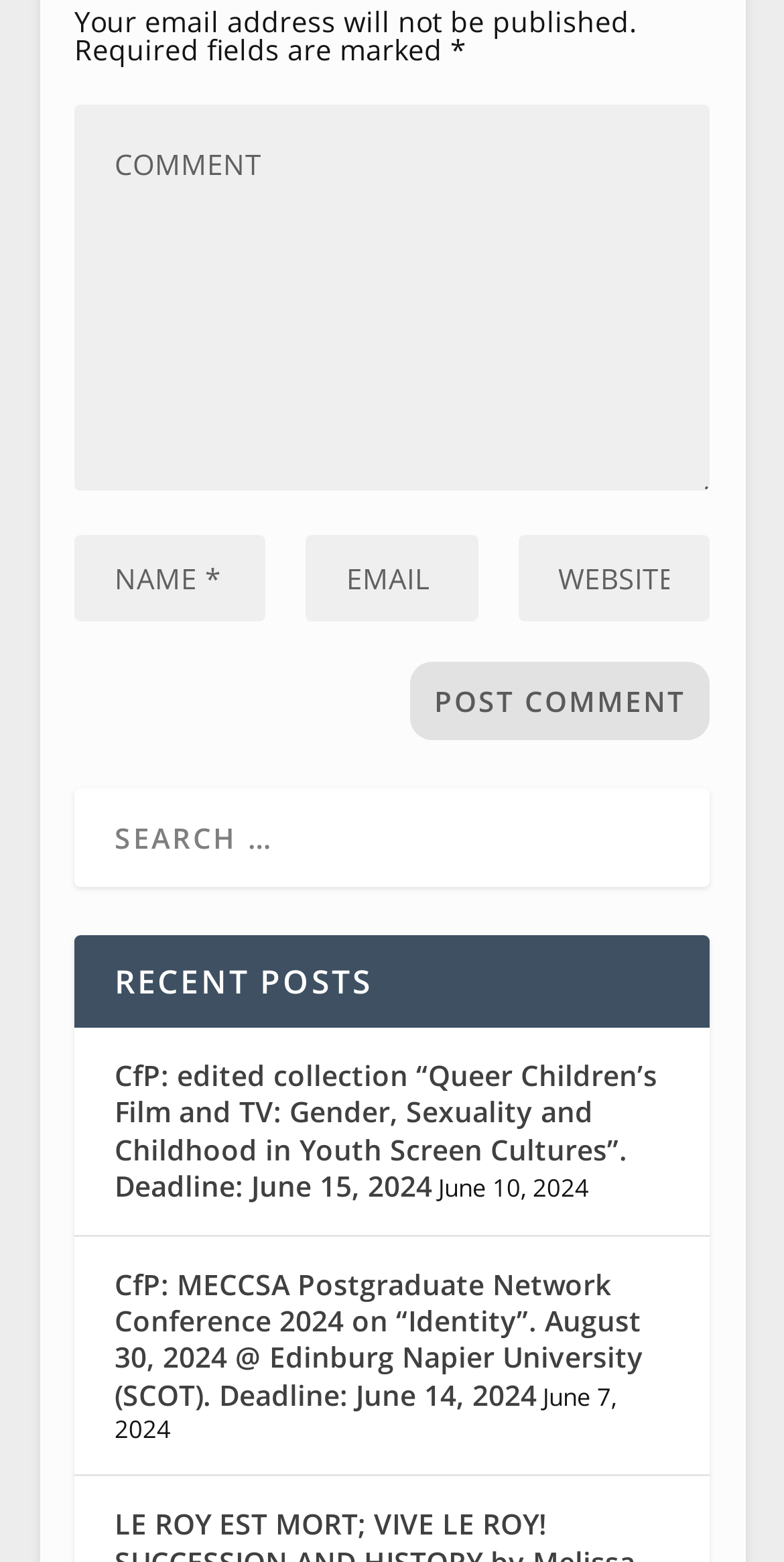Find and indicate the bounding box coordinates of the region you should select to follow the given instruction: "Enter your comment".

[0.095, 0.067, 0.905, 0.314]